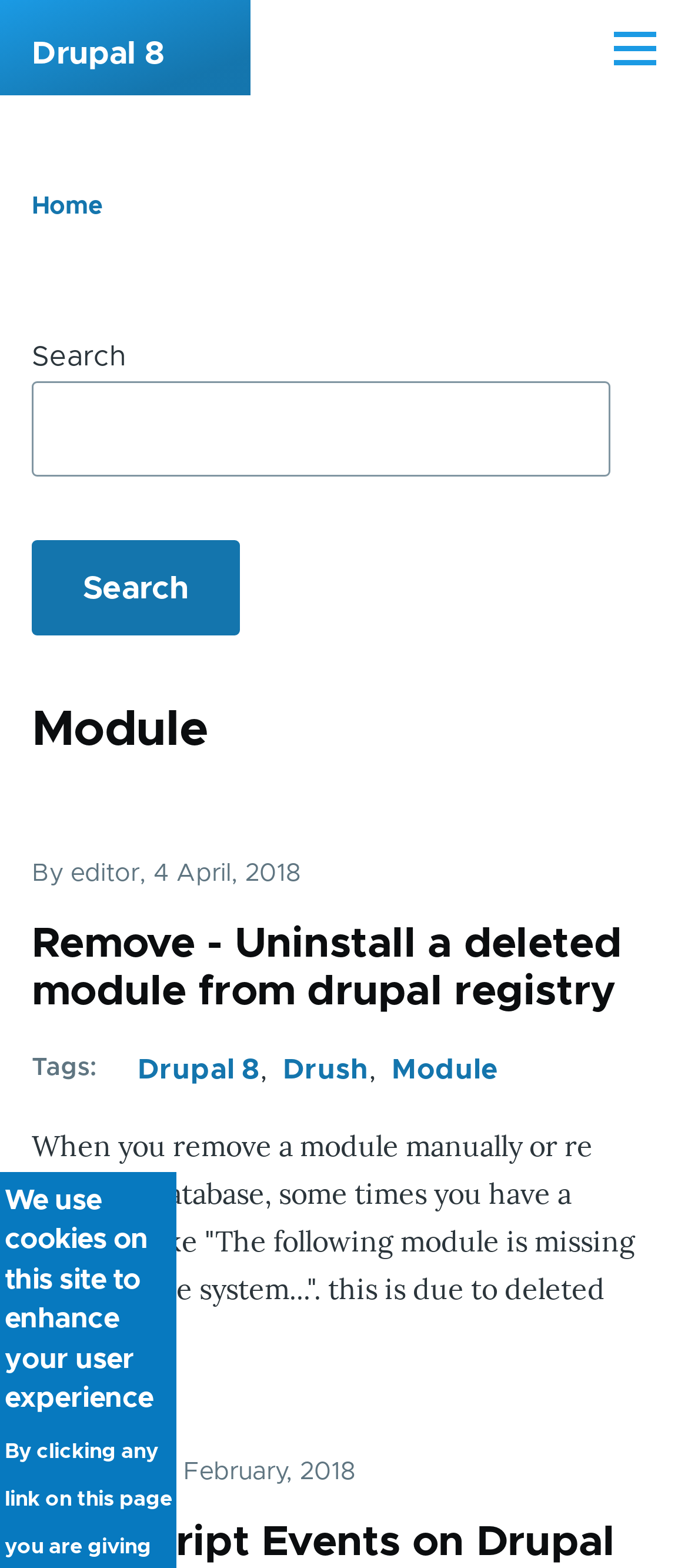What is the name of the module?
Refer to the screenshot and answer in one word or phrase.

Remove